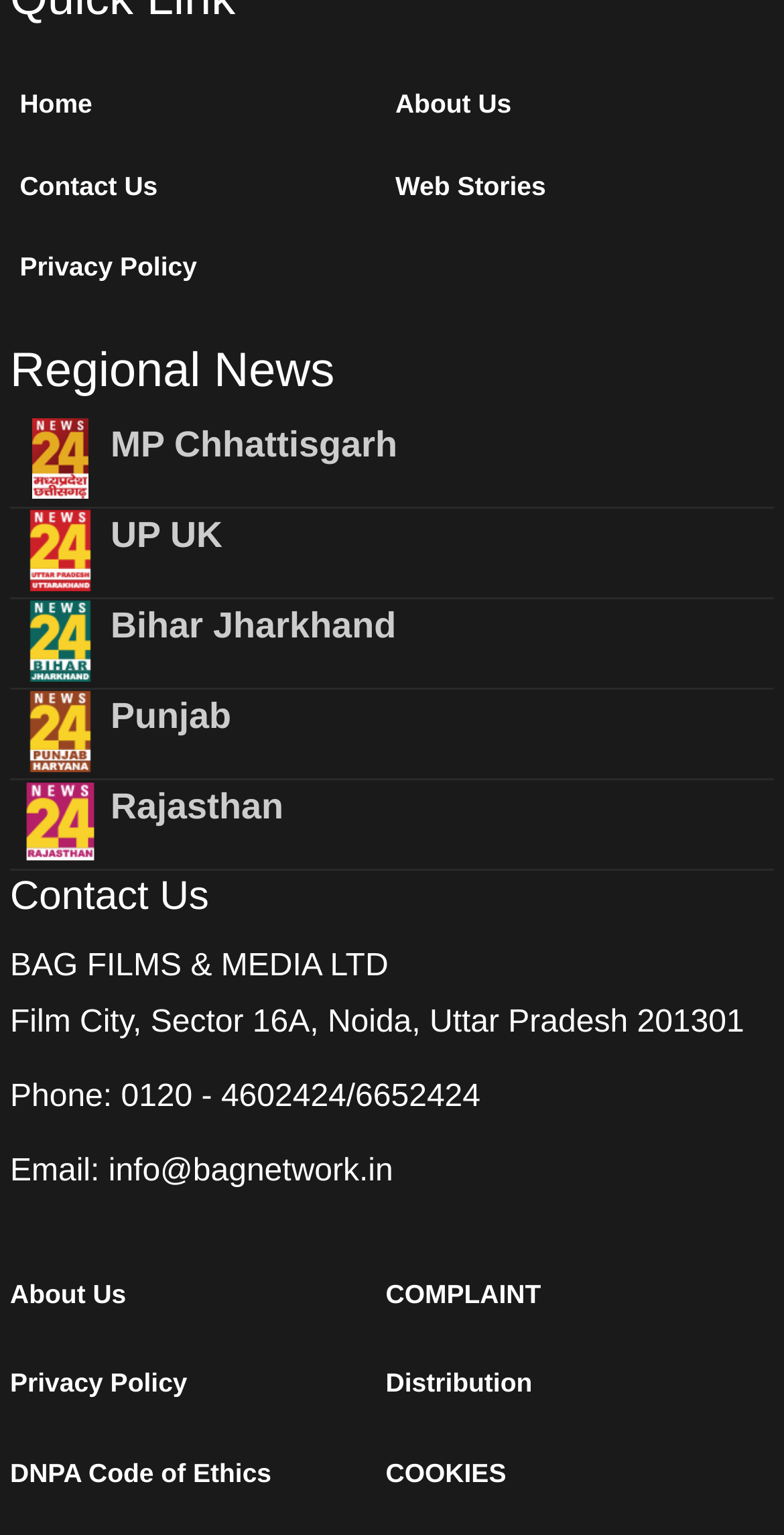Predict the bounding box coordinates of the area that should be clicked to accomplish the following instruction: "Call 0120 - 4602424/6652424". The bounding box coordinates should consist of four float numbers between 0 and 1, i.e., [left, top, right, bottom].

[0.154, 0.704, 0.613, 0.726]